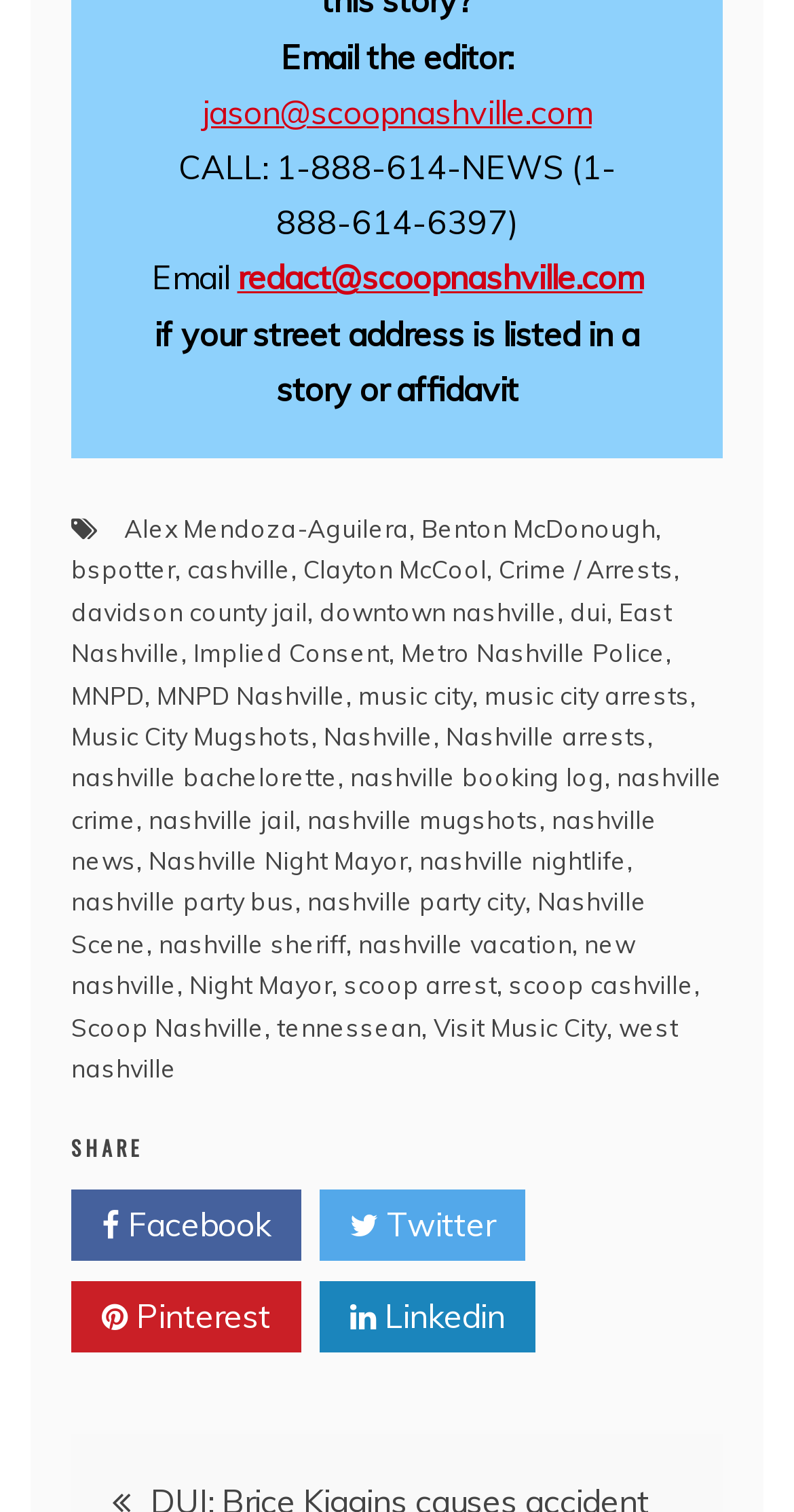Provide a short, one-word or phrase answer to the question below:
What is the phone number to call for news?

1-888-614-NEWS (1-888-614-6397)